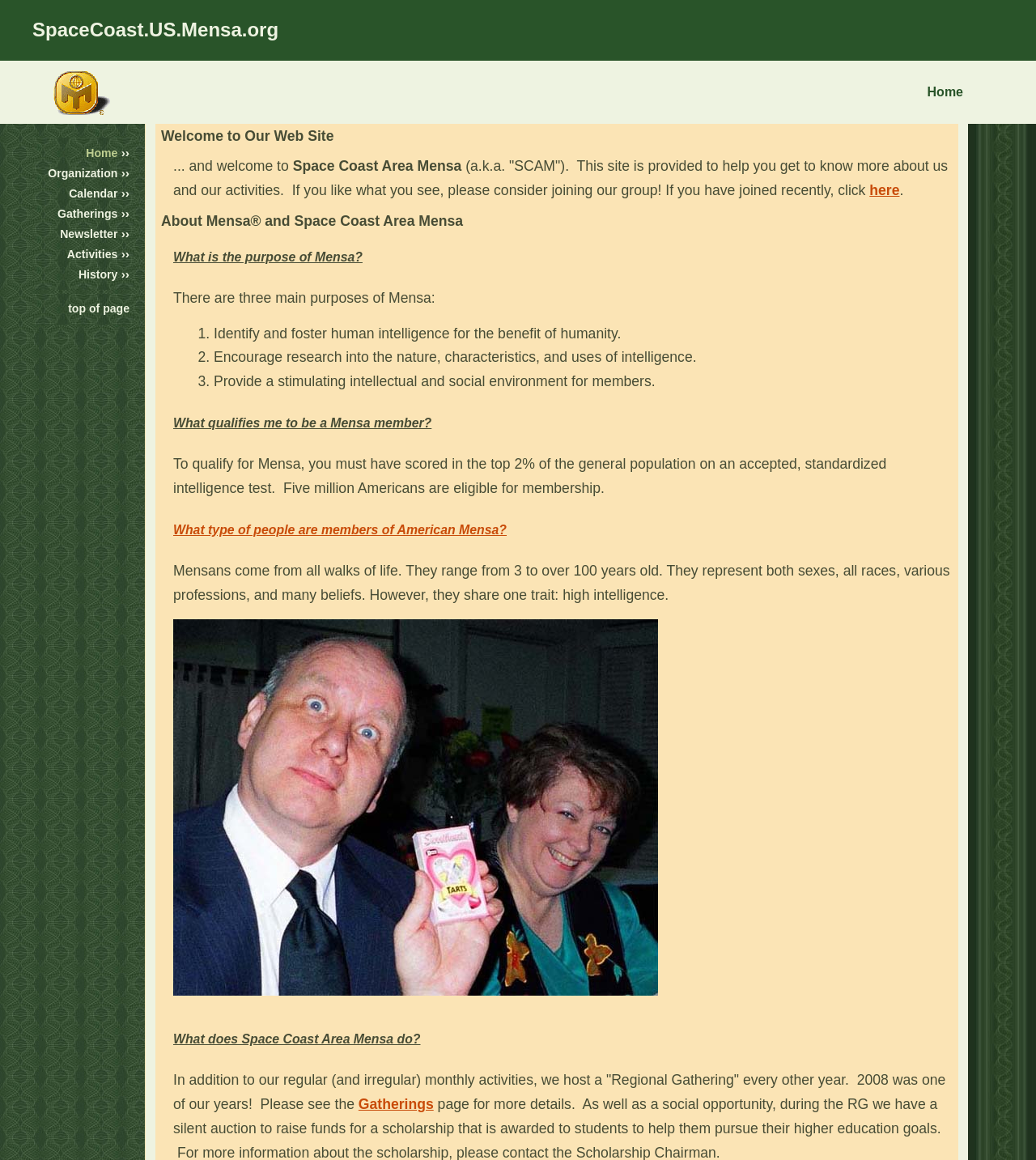Please determine the bounding box coordinates of the element to click in order to execute the following instruction: "Buy Bitcoin". The coordinates should be four float numbers between 0 and 1, specified as [left, top, right, bottom].

None